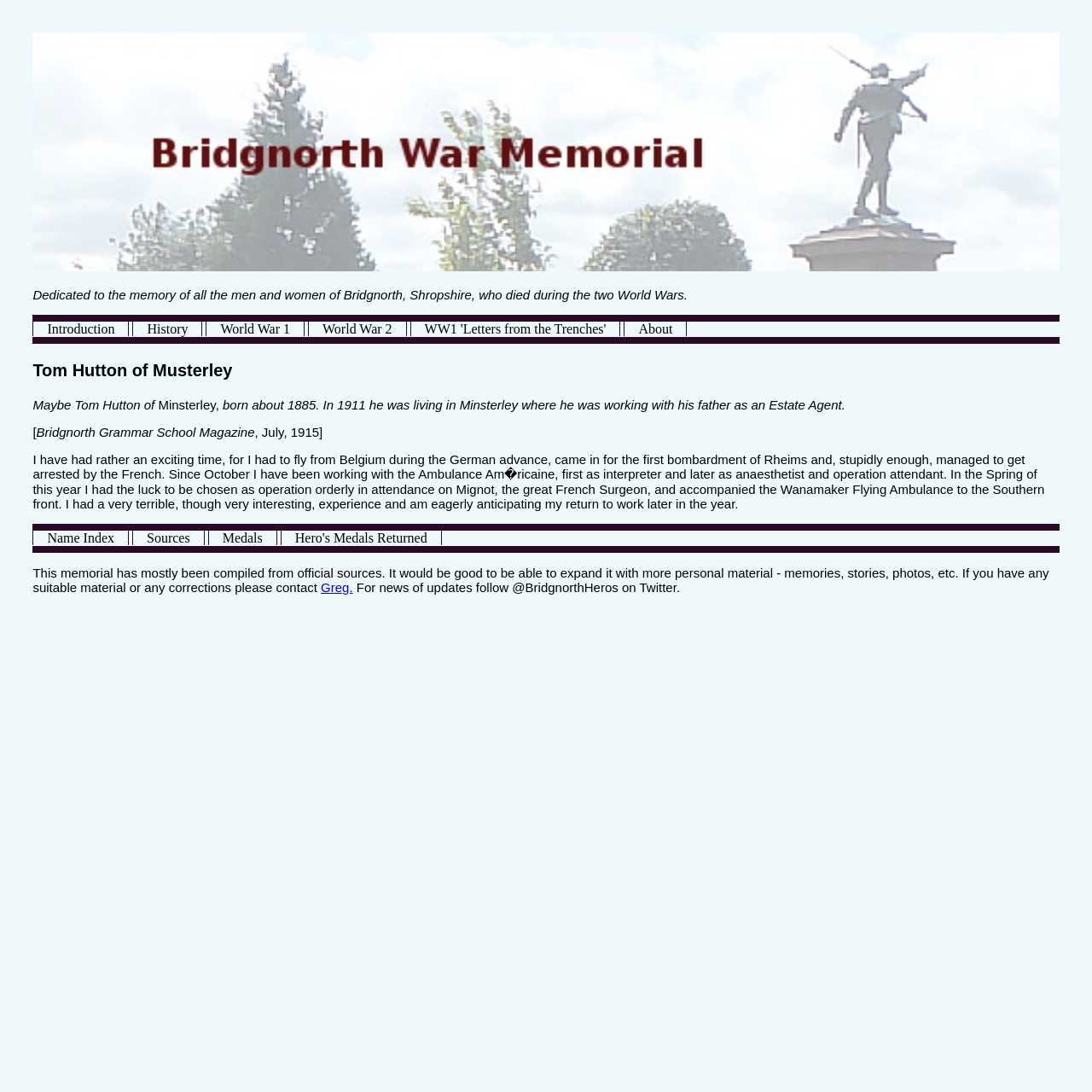What is the name of the great French Surgeon Tom Hutton worked with?
Please respond to the question with a detailed and informative answer.

According to the webpage, Tom Hutton had the luck to be chosen as operation orderly in attendance on Mignot, the great French Surgeon, and accompanied the Wanamaker Flying Ambulance to the Southern front.